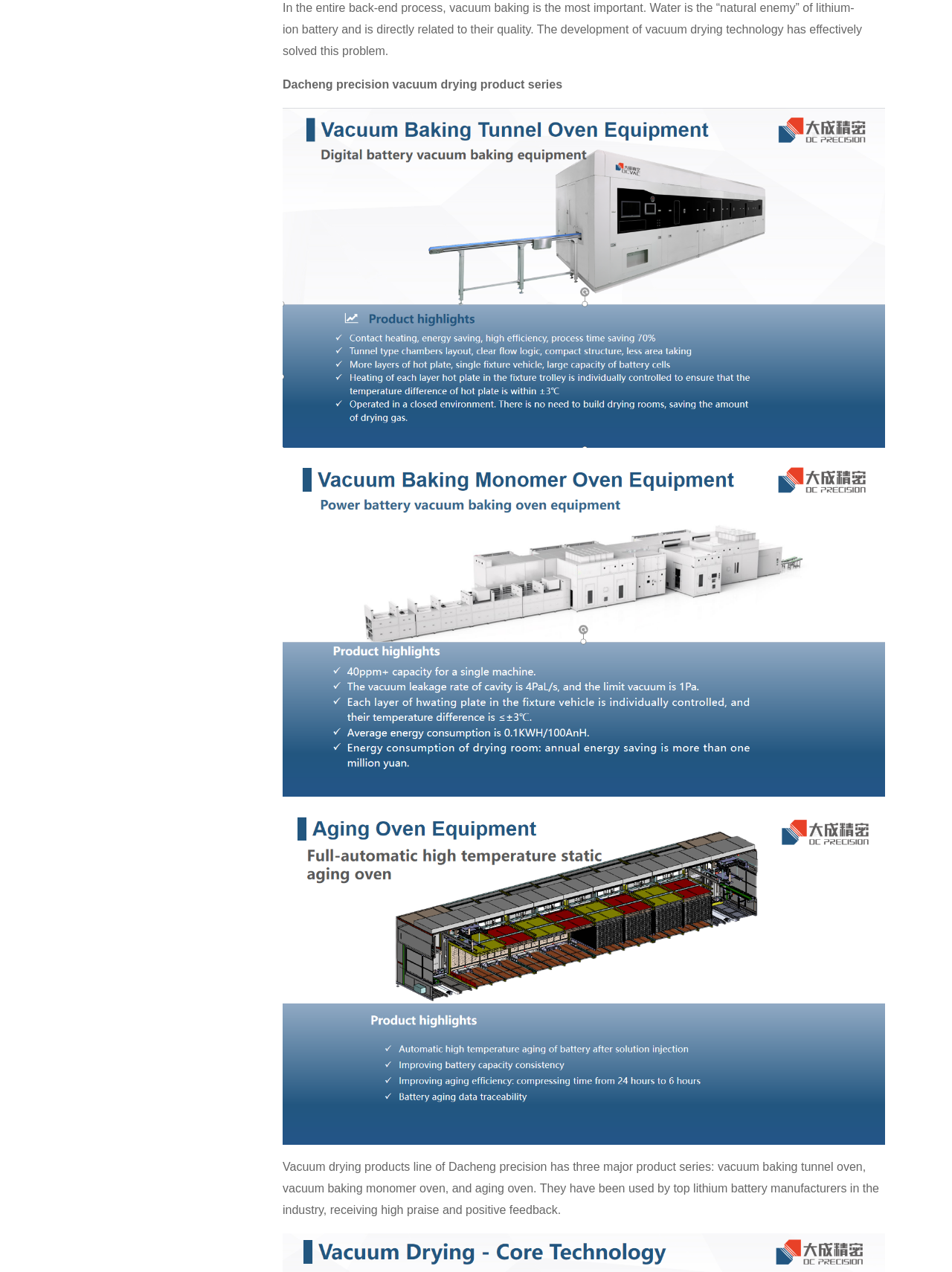What is the main topic of this webpage?
Answer the question with as much detail as you can, using the image as a reference.

Based on the text content, especially the first sentence 'In the entire back-end process, vacuum baking is the most important.', and the product series mentioned, it is clear that the main topic of this webpage is vacuum drying products.